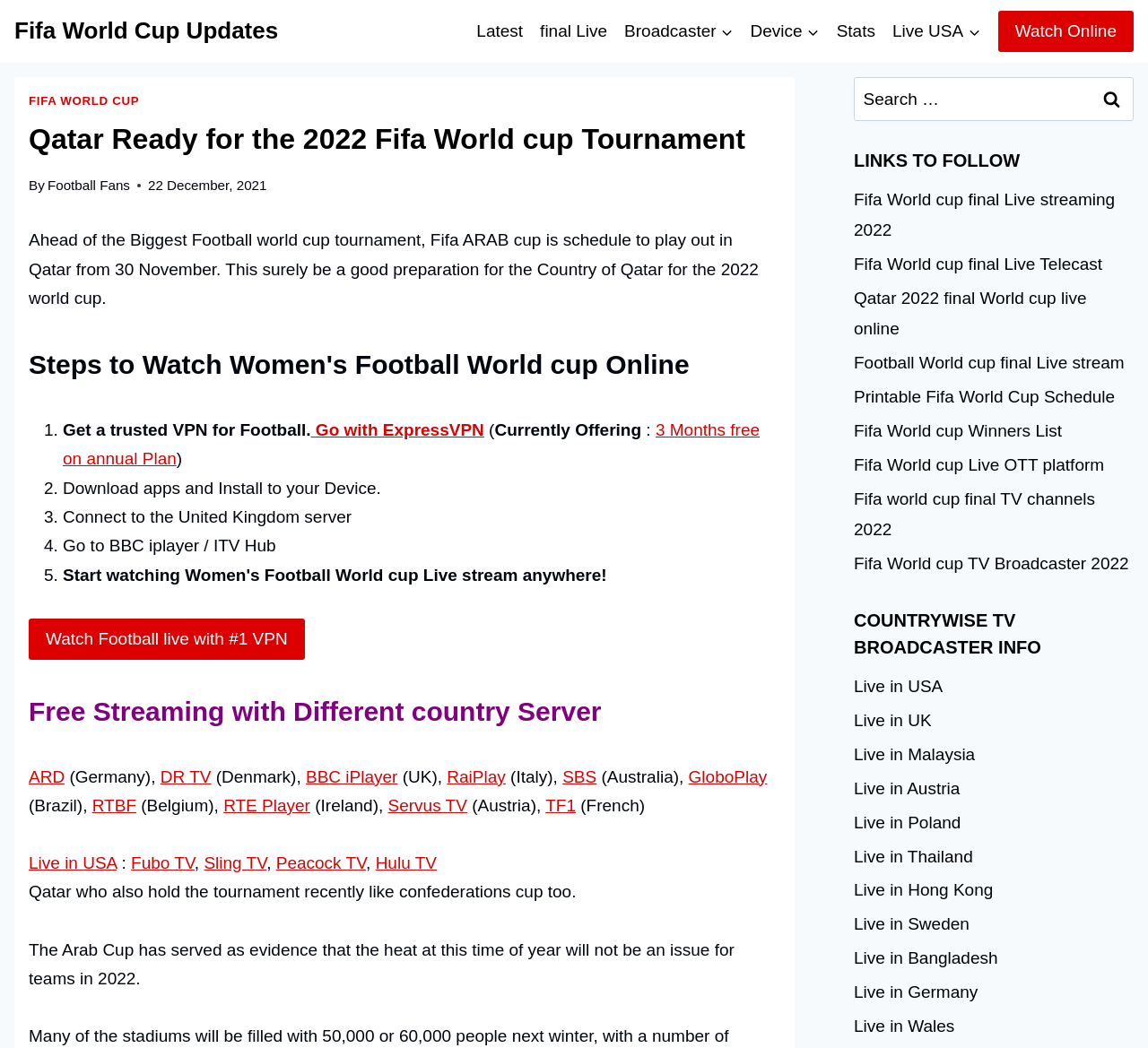Identify the bounding box coordinates of the region I need to click to complete this instruction: "Click on 'Fifa World Cup Updates'".

[0.012, 0.017, 0.242, 0.043]